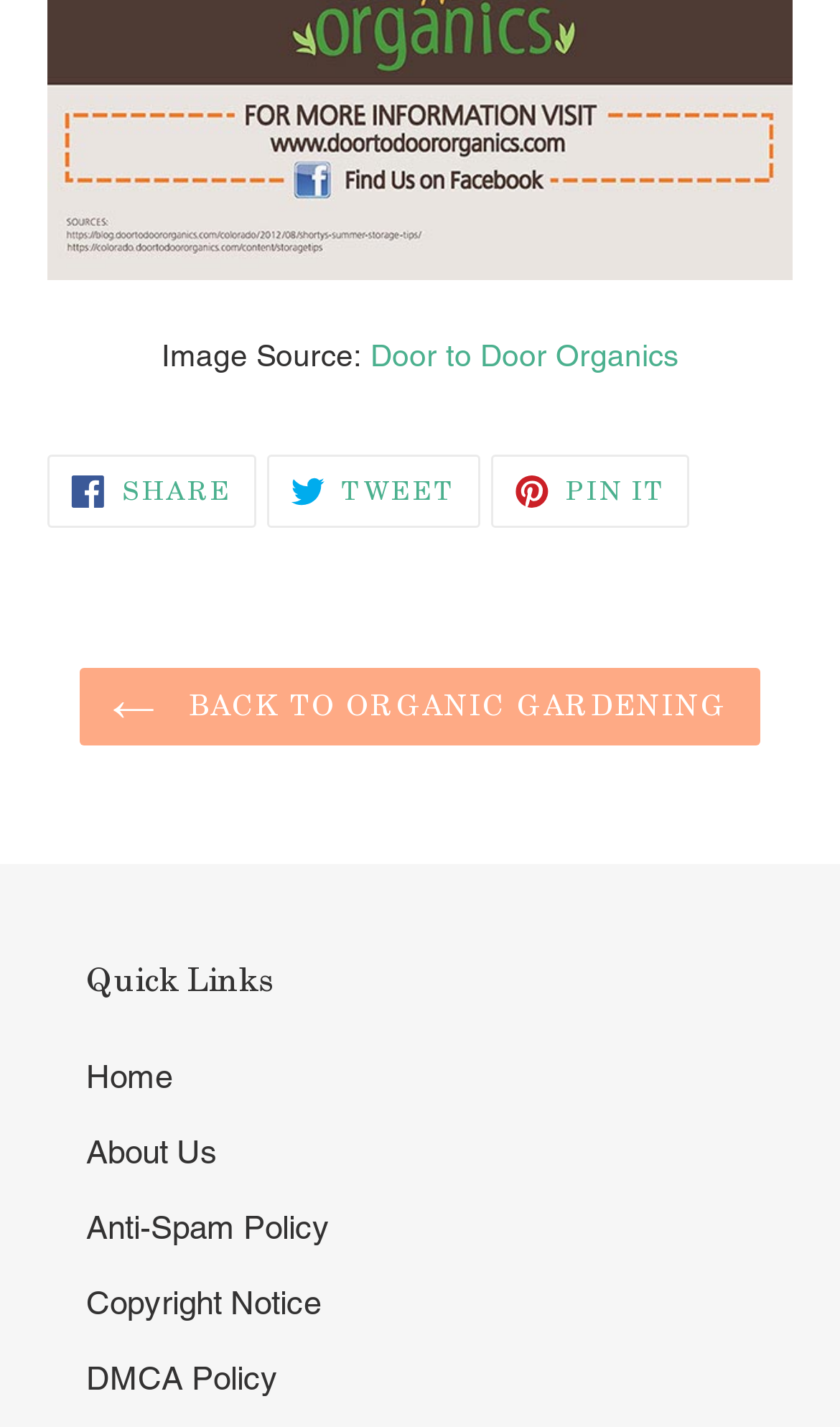Provide a brief response to the question below using one word or phrase:
How many quick links are available?

5